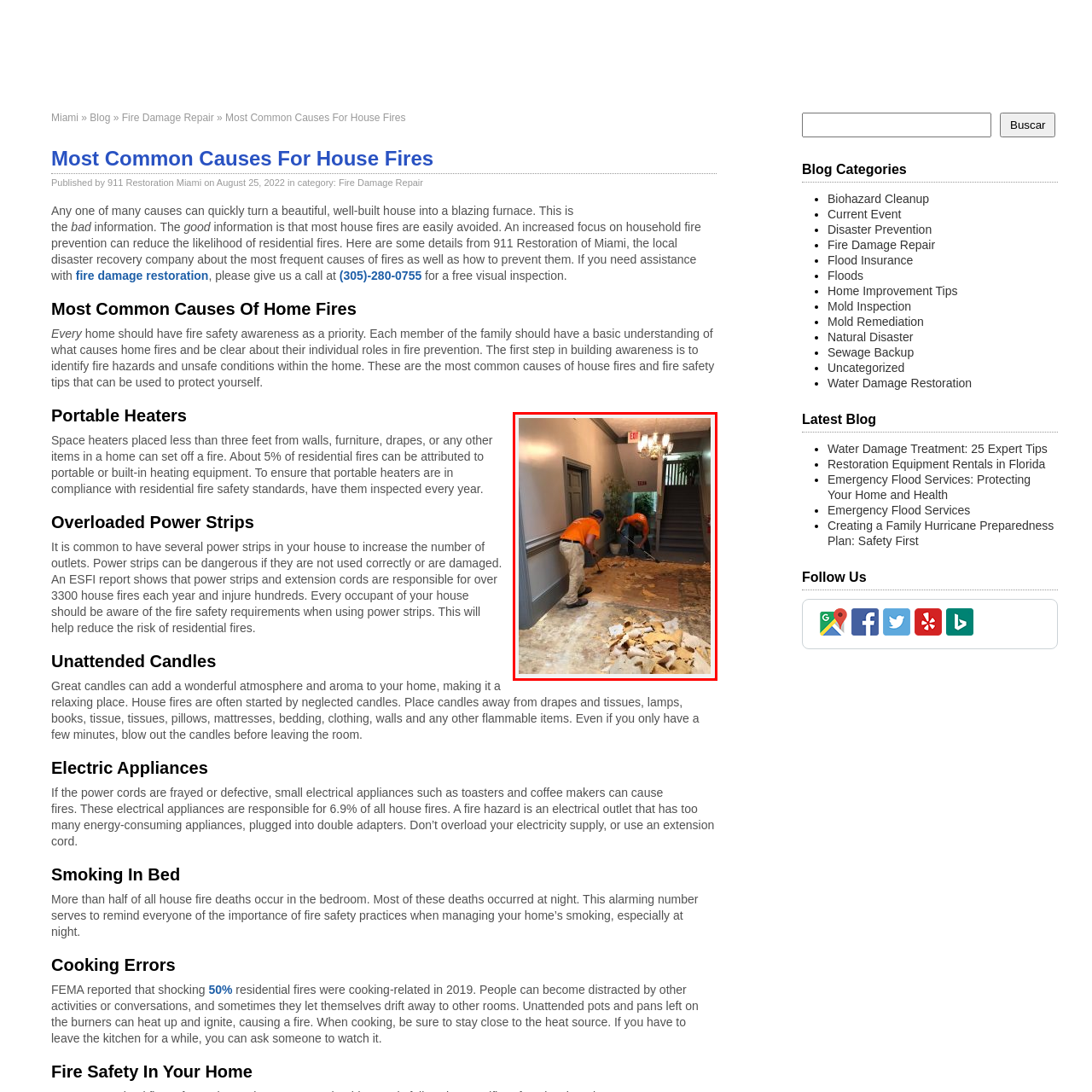Check the image marked by the red frame and reply to the question using one word or phrase:
How many levels does the building have?

At least two